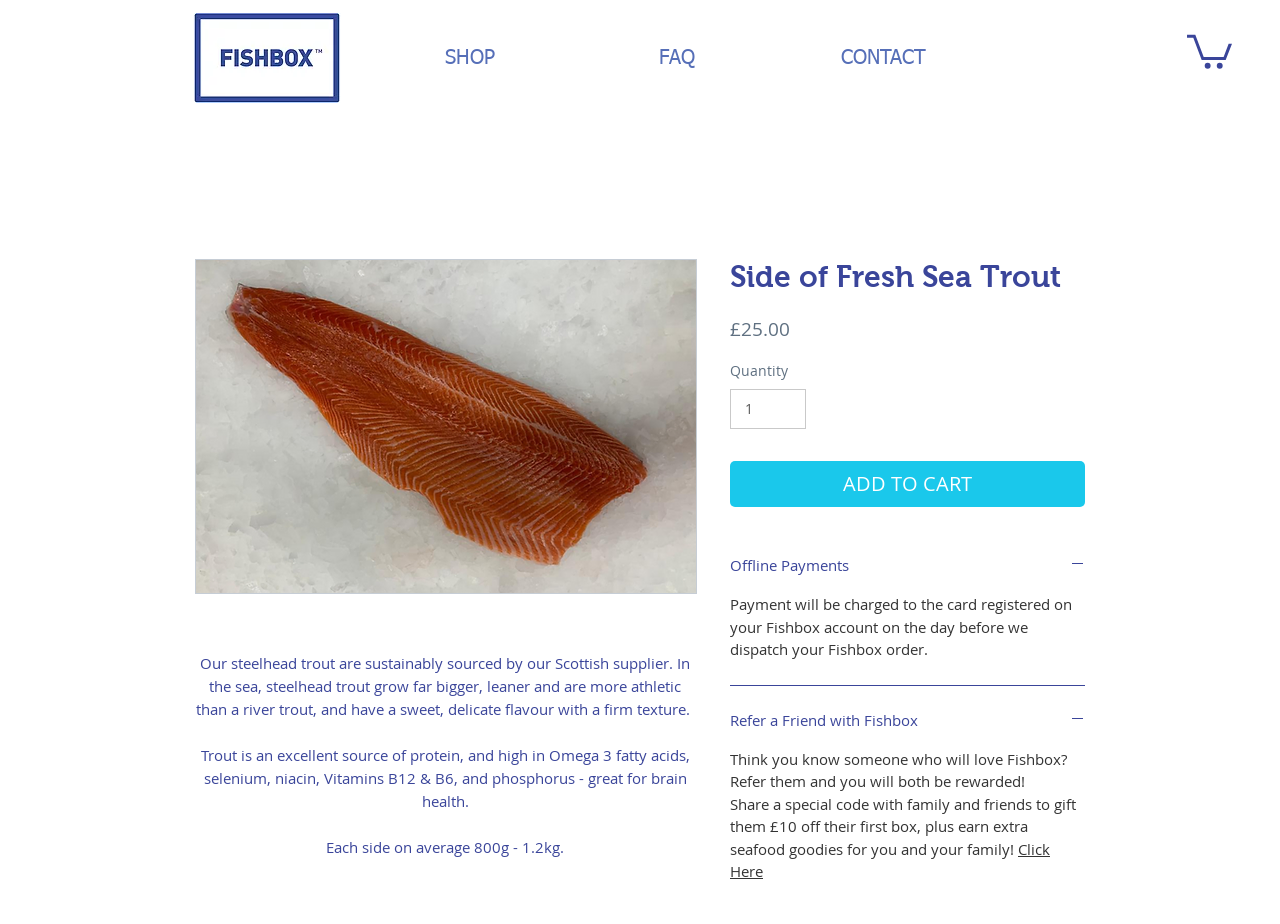Locate the bounding box coordinates of the clickable part needed for the task: "View the shopping cart".

[0.921, 0.076, 0.968, 0.096]